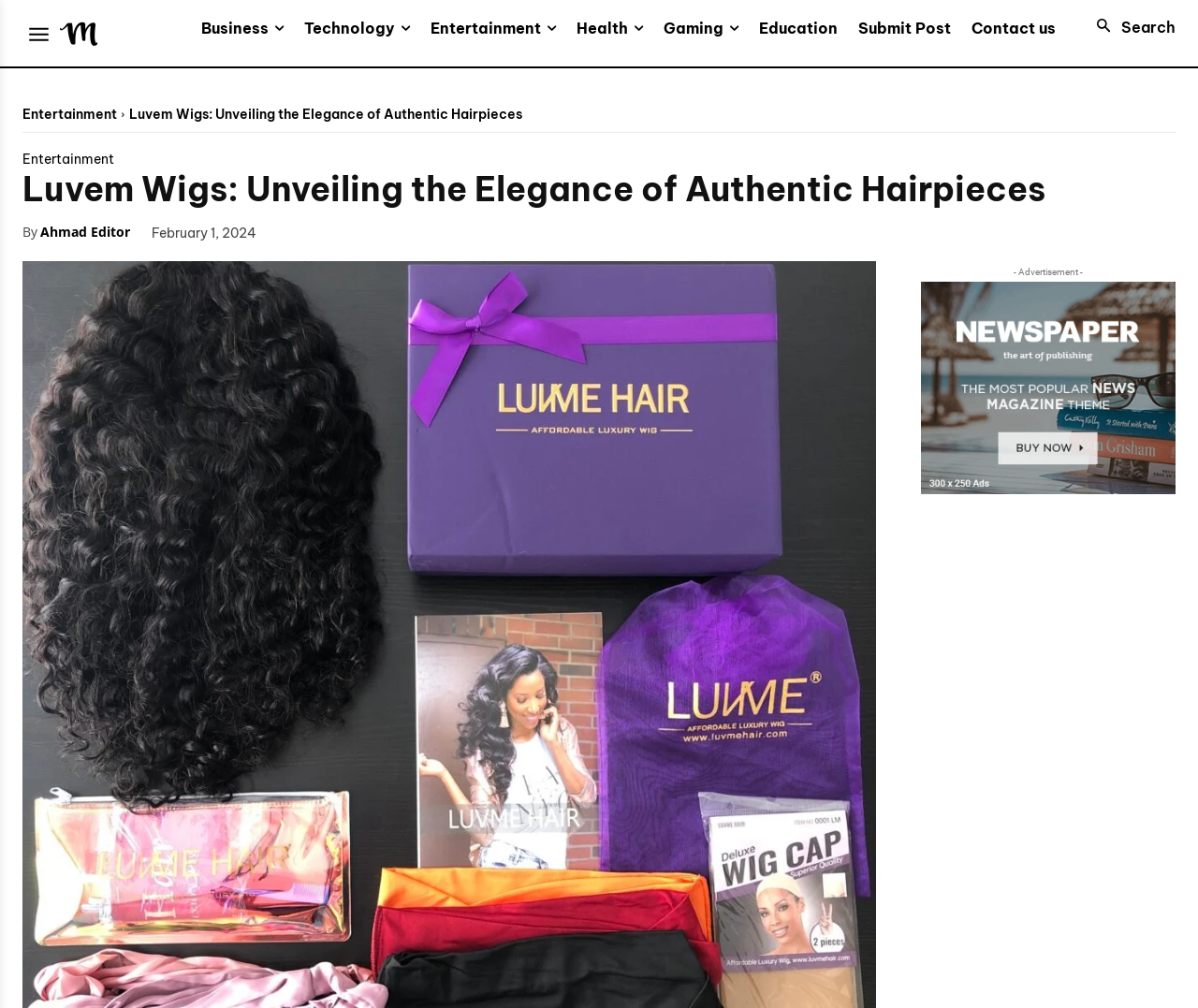Who is the author of the article?
Based on the image, answer the question in a detailed manner.

The author of the article is 'Ahmad Editor' which can be found below the title of the article, indicated by the link element with the text 'Ahmad Editor'.